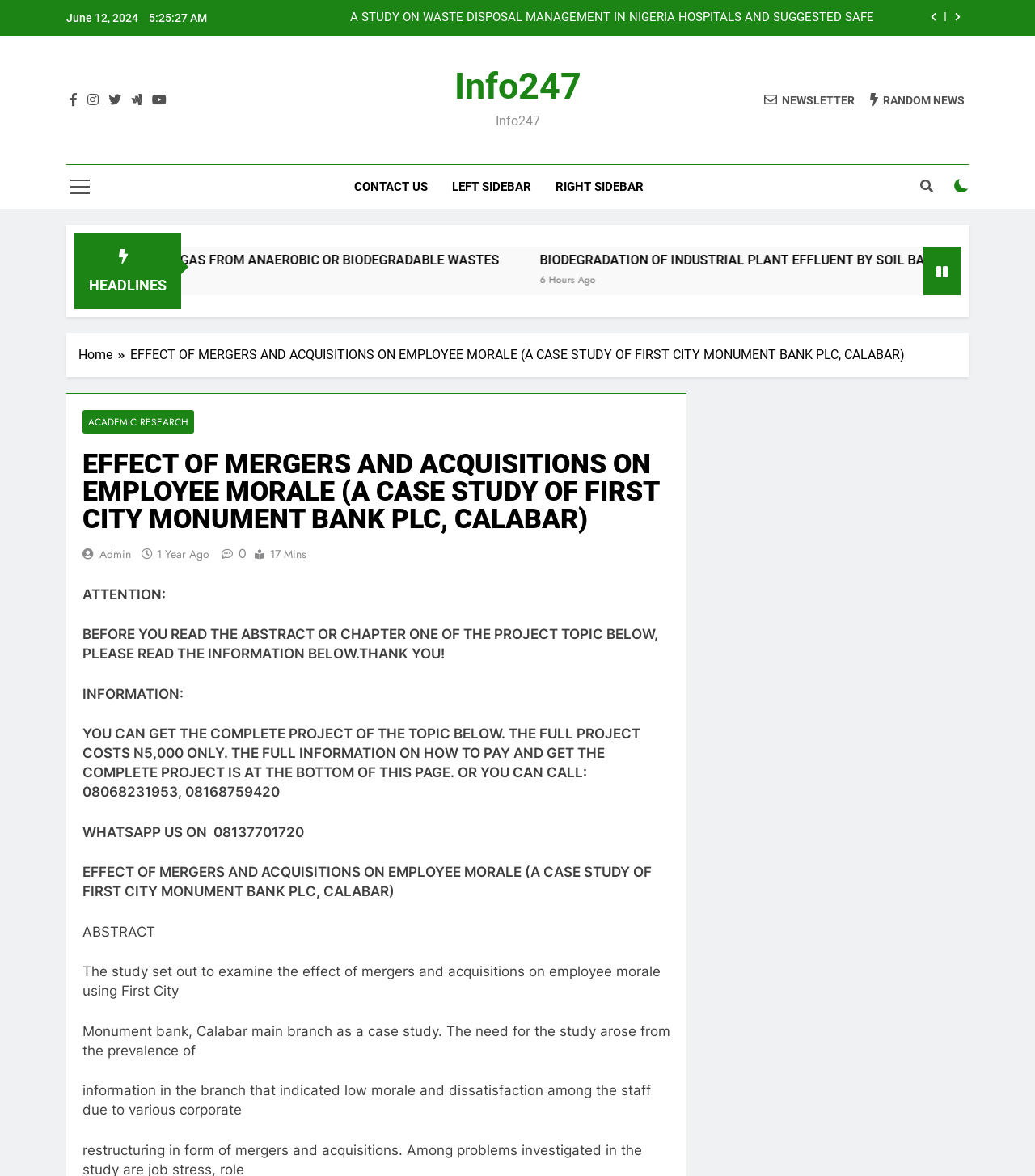Give an in-depth explanation of the webpage layout and content.

This webpage appears to be an academic research article or a blog post about the effect of mergers and acquisitions on employee morale, with a specific case study of First City Monument Bank PLC, Calabar. 

At the top of the page, there is a date "June 12, 2024" and two buttons with icons. Below these, there are several links to other articles or topics, including "A STUDY ON WASTE DISPOSAL MANAGEMENT IN NIGERIA HOSPITALS AND SUGGESTED SAFE DISPOSAL APPROACH", "Info247", "NEWSLETTER", and "RANDOM NEWS". 

On the left side, there are links to "CONTACT US", "LEFT SIDEBAR", and "RIGHT SIDEBAR". There is also a checkbox and a button with an icon. 

The main content of the page is divided into sections. The first section has a heading "HEADLINES" and a link to an article titled "BIODEGRADATION OF INDUSTRIAL PLANT EFFLUENT BY SOIL BACTERIA ISOLATED FROM ITS ENVIRONMENT". 

Below this, there is a navigation section with breadcrumbs, showing the path "Home" to the current article. The title of the article "EFFECT OF MERGERS AND ACQUISITIONS ON EMPLOYEE MORALE (A CASE STUDY OF FIRST CITY MONUMENT BANK PLC, CALABAR)" is displayed prominently. 

The article itself is divided into sections, including an abstract, which summarizes the study's objective to examine the effect of mergers and acquisitions on employee morale using First City Monument Bank PLC, Calabar as a case study. The abstract also mentions the prevalence of low morale and dissatisfaction among the staff due to various corporate actions.